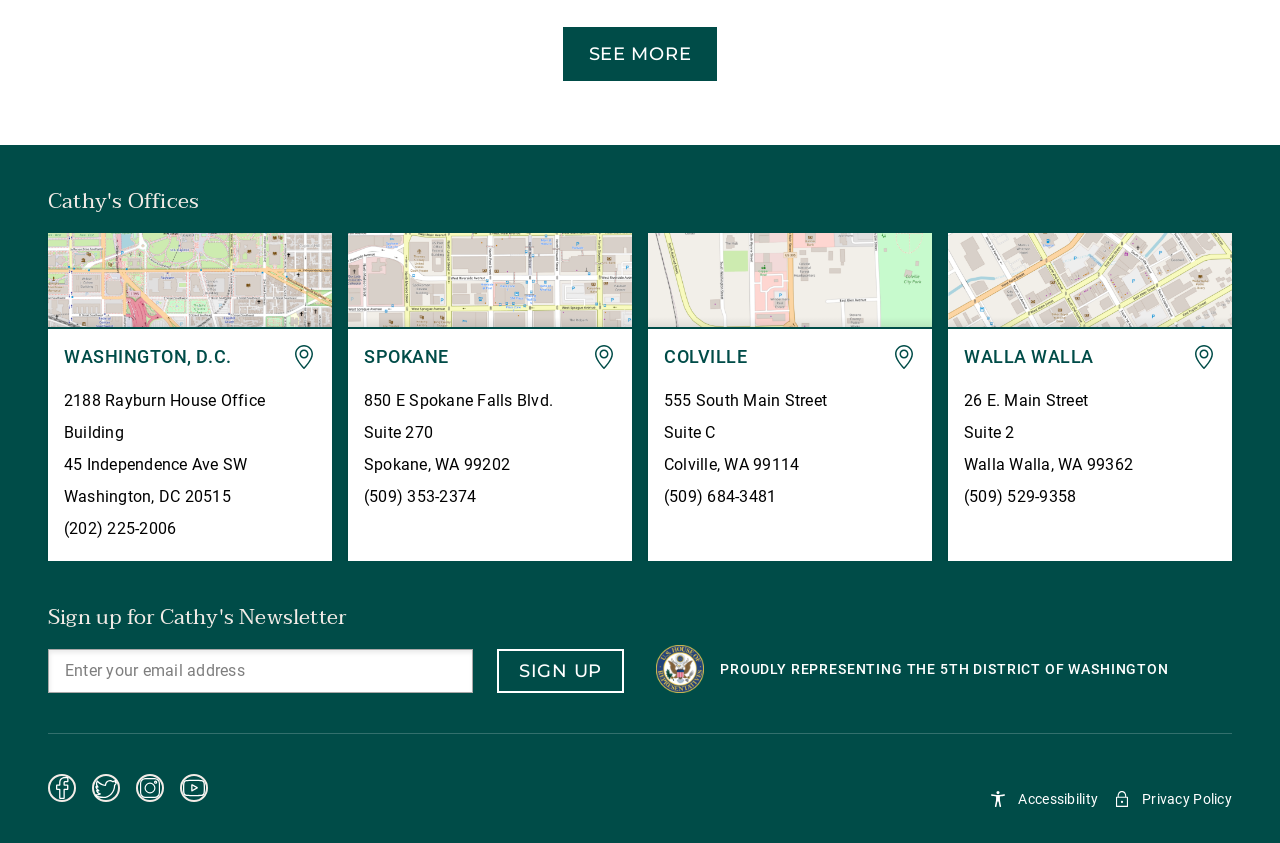Find the bounding box coordinates of the clickable element required to execute the following instruction: "Check Yanipir's zodiac sign". Provide the coordinates as four float numbers between 0 and 1, i.e., [left, top, right, bottom].

None